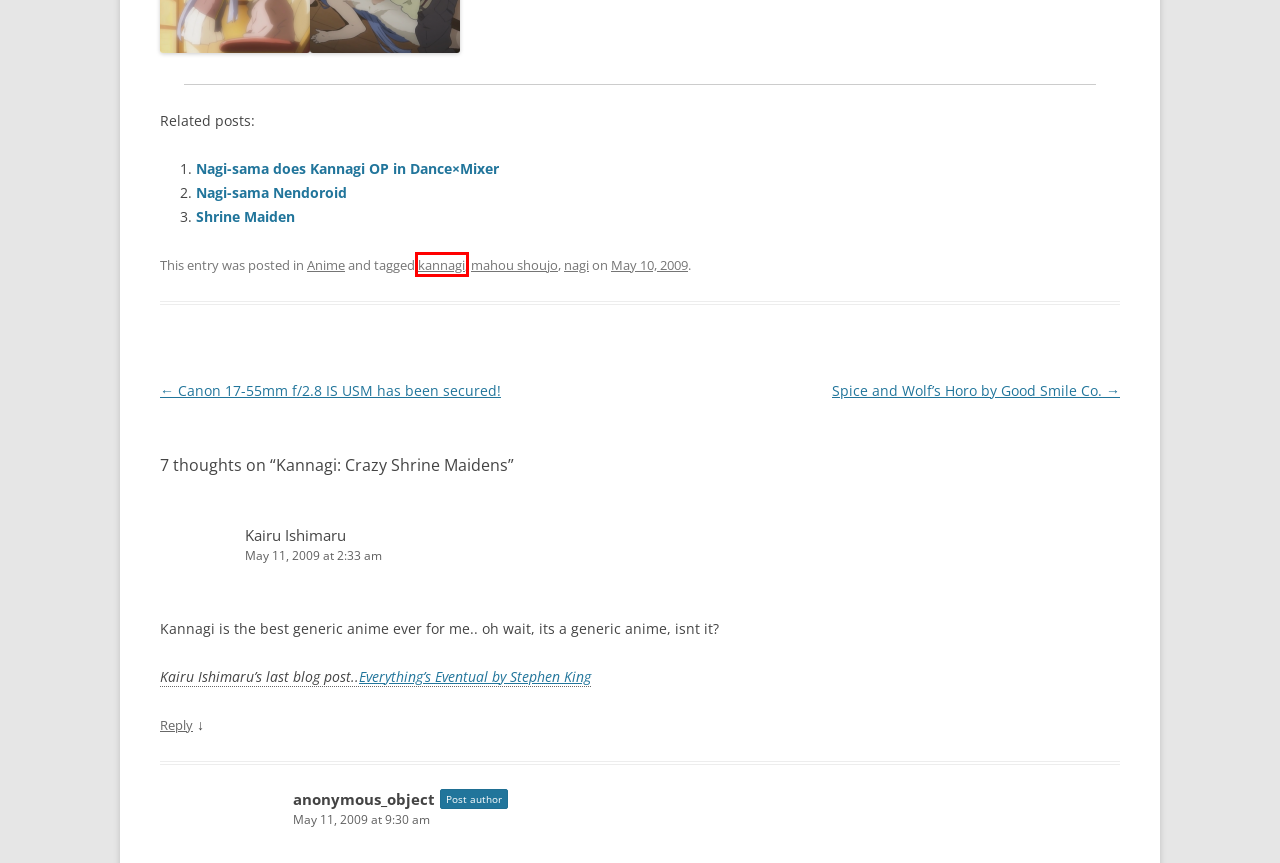Given a webpage screenshot featuring a red rectangle around a UI element, please determine the best description for the new webpage that appears after the element within the bounding box is clicked. The options are:
A. nagi | Cool and Spicy
B. Shrine Maiden | Cool and Spicy
C. Nagi-sama Nendoroid | Cool and Spicy
D. mahou shoujo | Cool and Spicy
E. Canon 17-55mm f/2.8 IS USM has been secured! | Cool and Spicy
F. kannagi | Cool and Spicy
G. Anime | Cool and Spicy
H. Spice and Wolf’s Horo by Good Smile Co. | Cool and Spicy

F